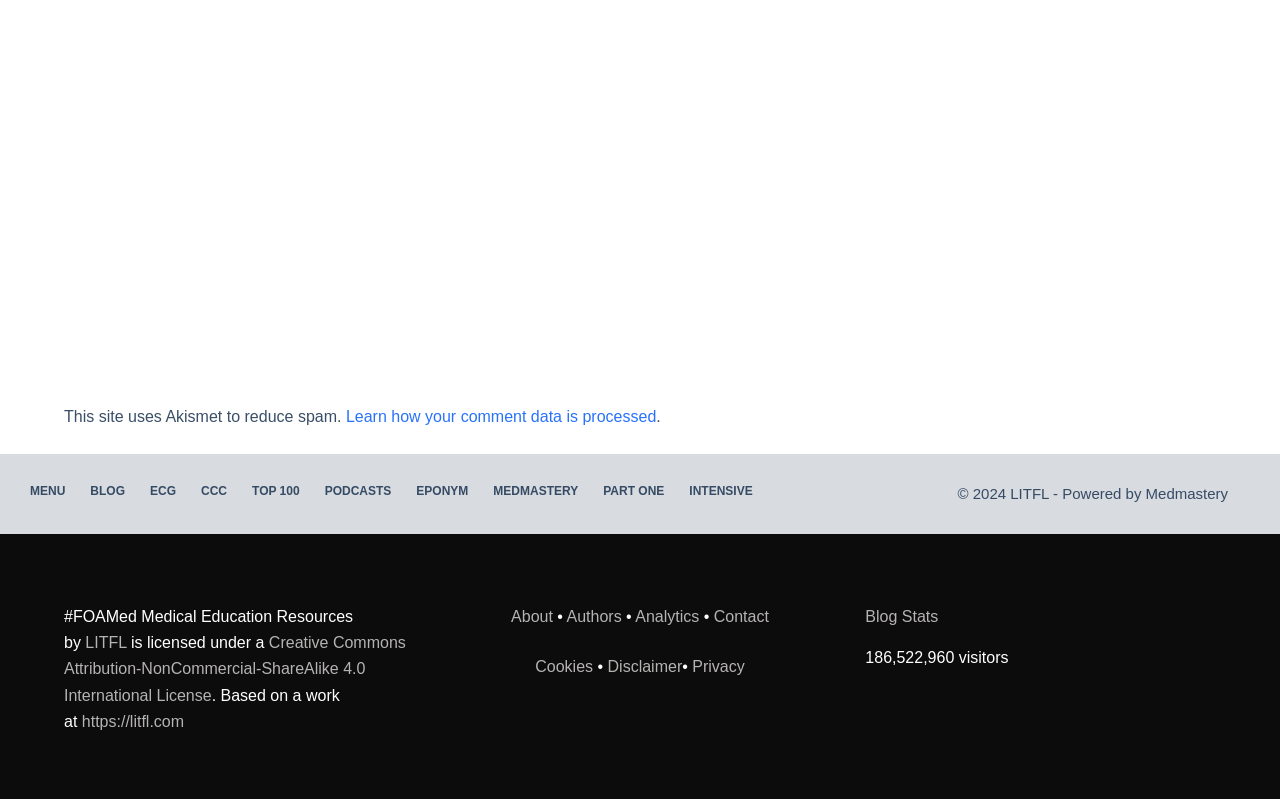Provide the bounding box coordinates of the UI element this sentence describes: "https://litfl.com".

[0.064, 0.892, 0.144, 0.914]